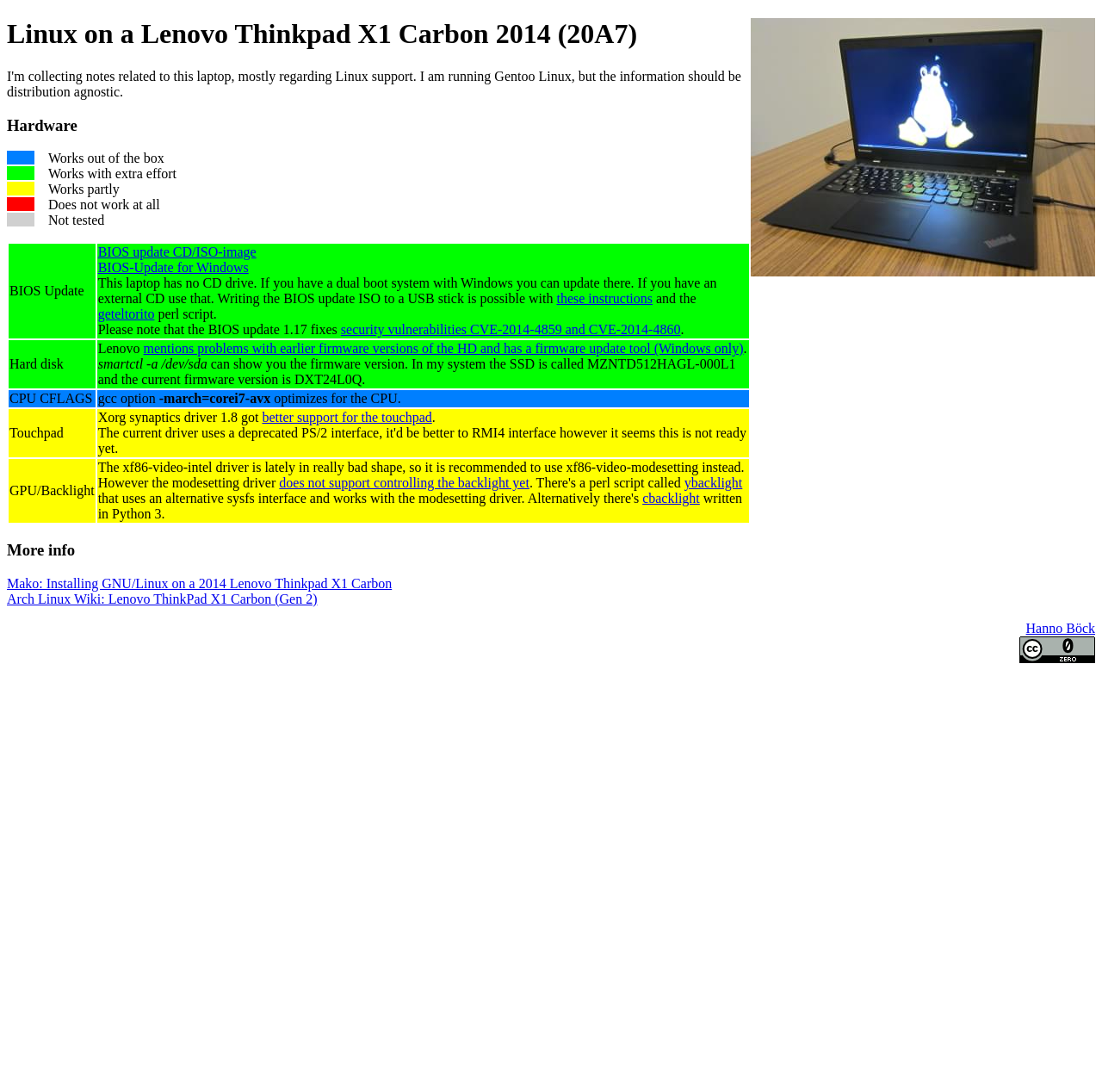Pinpoint the bounding box coordinates of the clickable element to carry out the following instruction: "Learn about the Touchpad Xorg synaptics driver."

[0.238, 0.376, 0.392, 0.389]